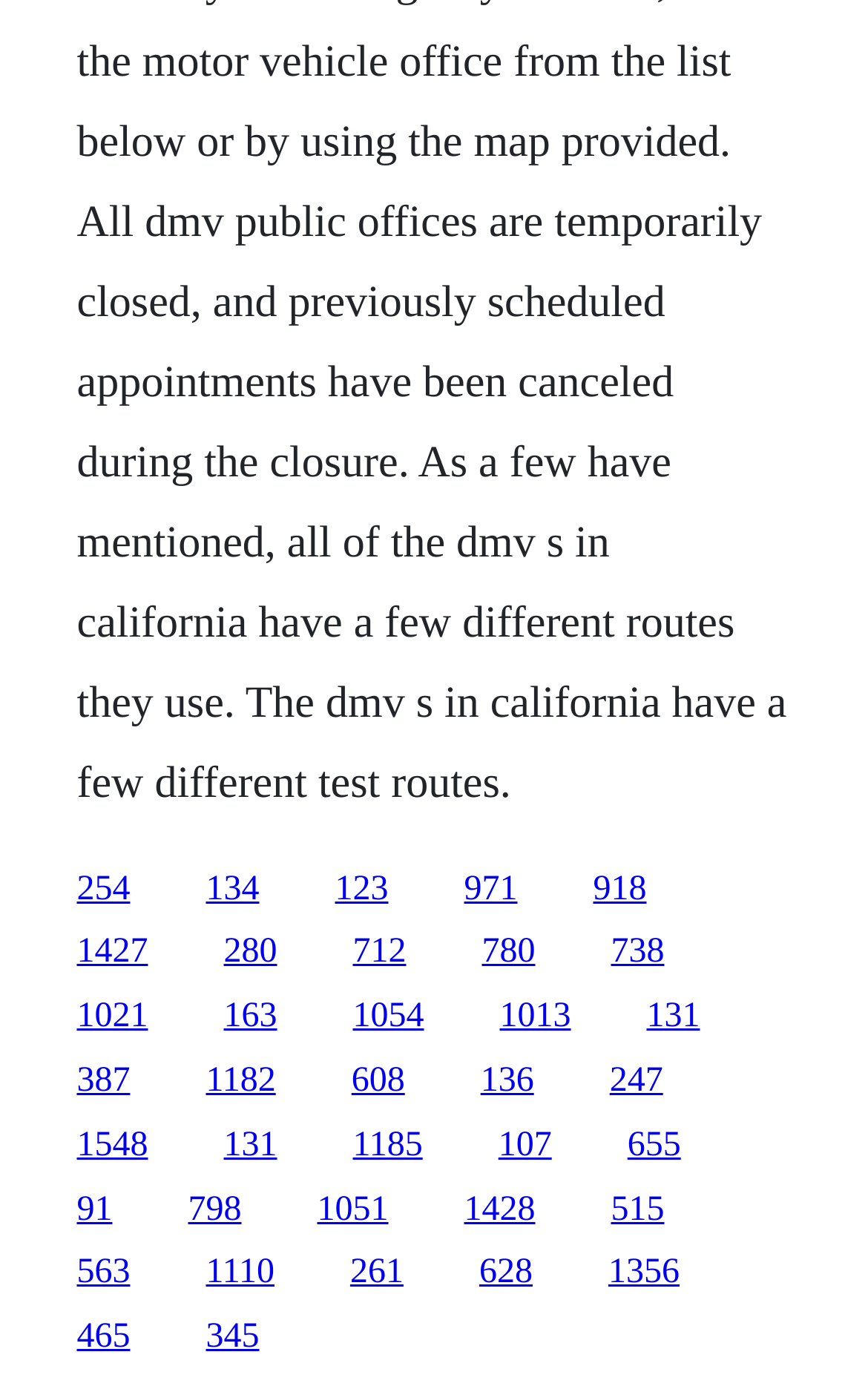Specify the bounding box coordinates for the region that must be clicked to perform the given instruction: "visit the third link".

[0.386, 0.626, 0.447, 0.653]